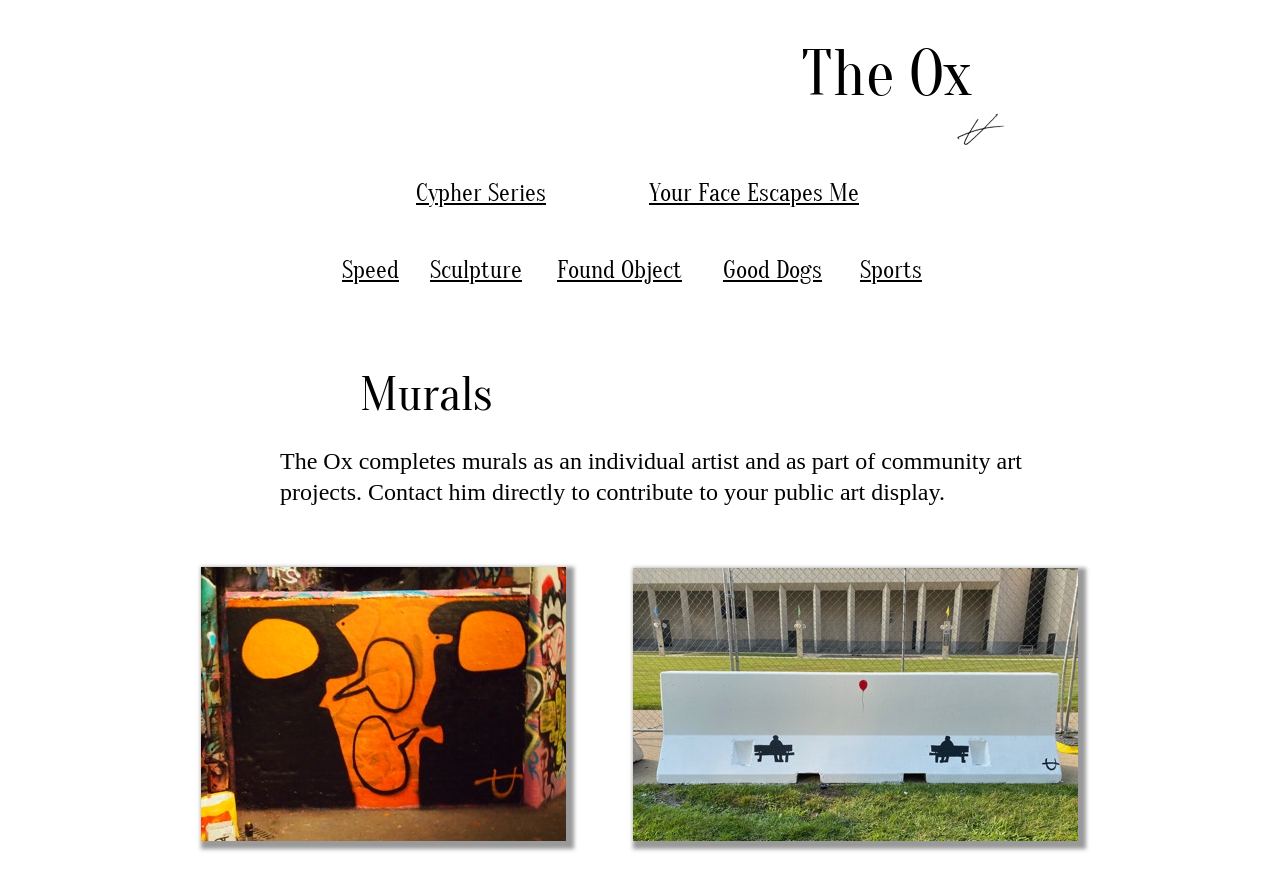Highlight the bounding box coordinates of the element that should be clicked to carry out the following instruction: "contact The Ox for community art projects". The coordinates must be given as four float numbers ranging from 0 to 1, i.e., [left, top, right, bottom].

[0.219, 0.508, 0.798, 0.573]